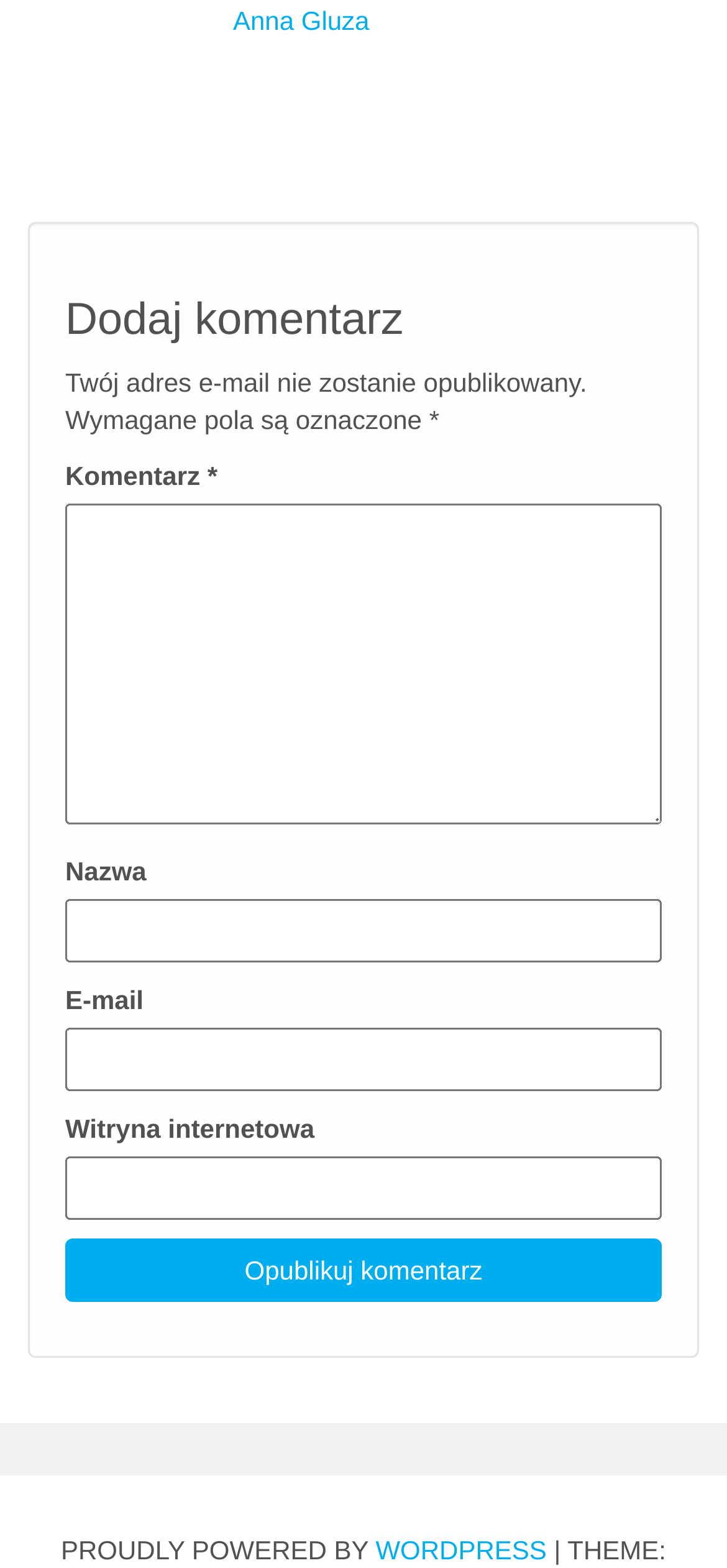What is the purpose of the form?
Please give a detailed answer to the question using the information shown in the image.

The form on the page contains fields for entering a comment, name, email, and website, and a button to publish the comment, indicating that the purpose of the form is to add a comment.